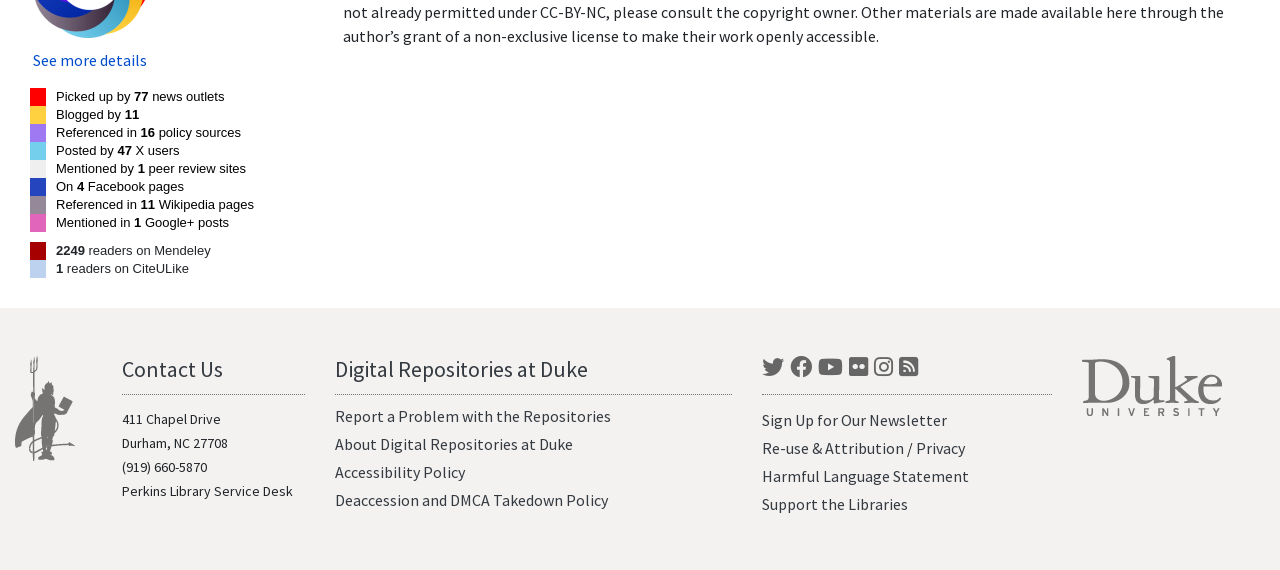Please find the bounding box for the UI component described as follows: "Blogged by 11".

[0.044, 0.188, 0.109, 0.214]